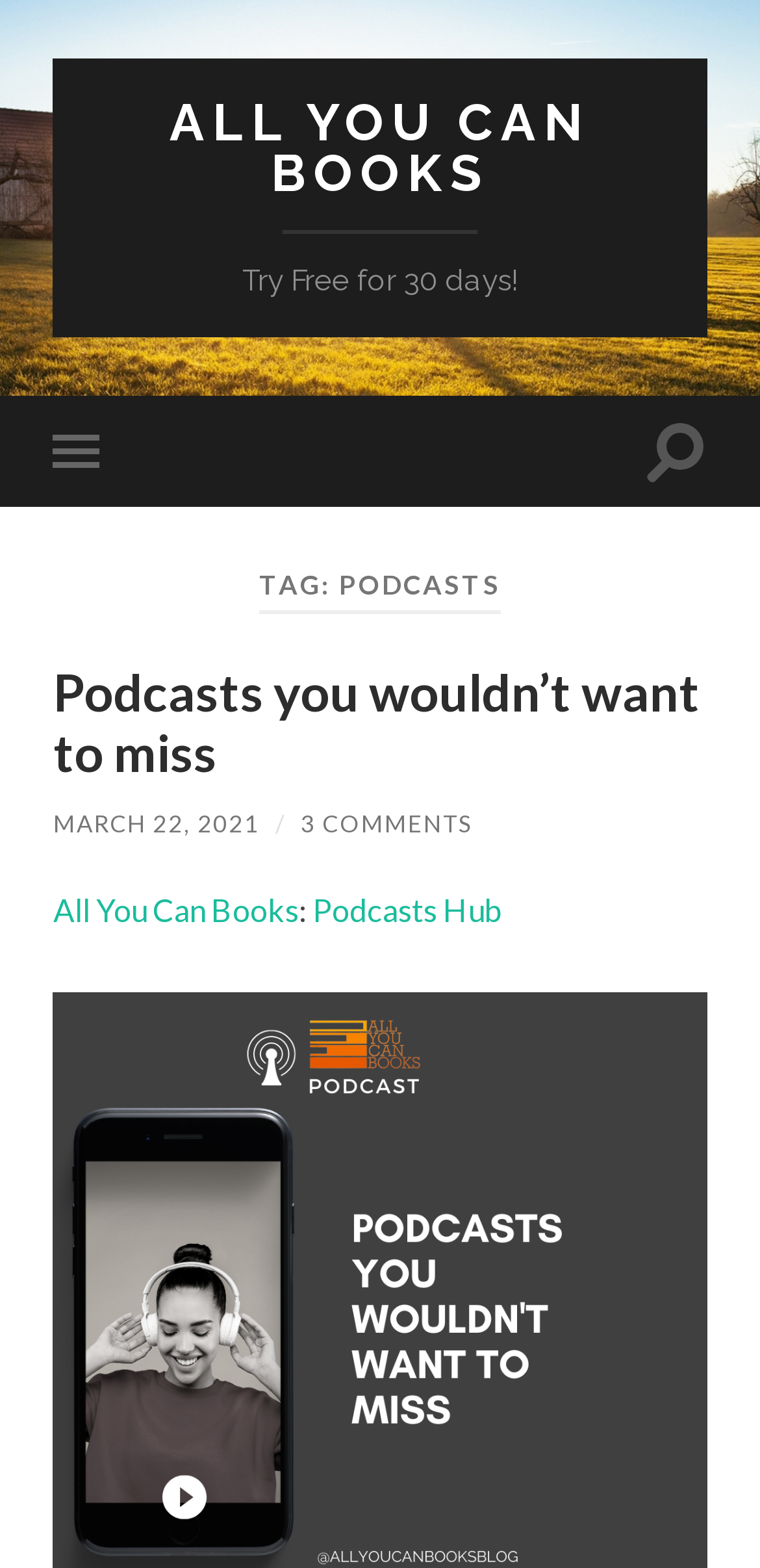Is there a search function on the webpage?
We need a detailed and meticulous answer to the question.

The presence of a search function can be inferred from the 'Toggle search field' button located at the top-right corner of the webpage.